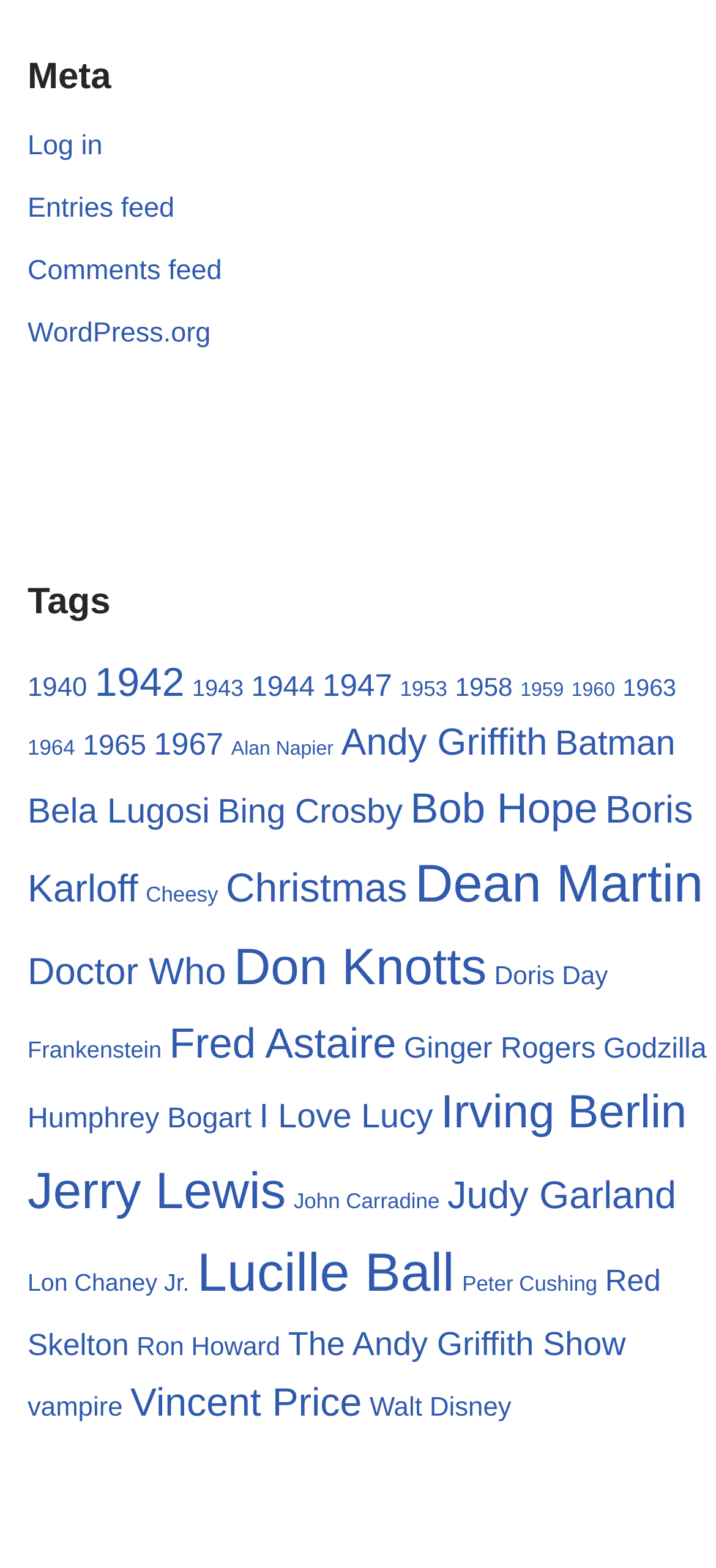Please indicate the bounding box coordinates of the element's region to be clicked to achieve the instruction: "Explore the 'Batman' category". Provide the coordinates as four float numbers between 0 and 1, i.e., [left, top, right, bottom].

[0.775, 0.463, 0.943, 0.488]